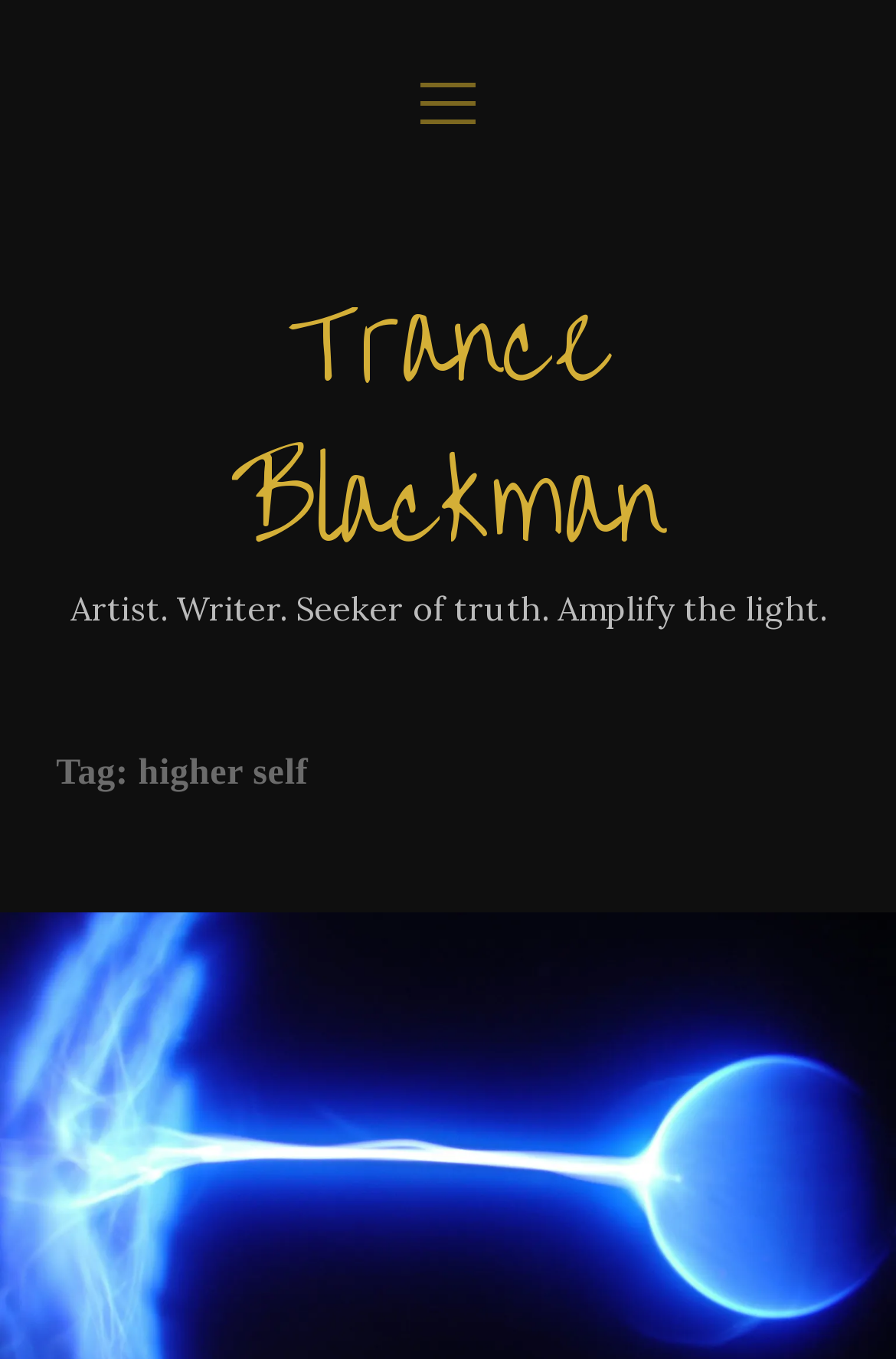Determine the bounding box coordinates of the region to click in order to accomplish the following instruction: "Check out Trance Blackman on Twitter". Provide the coordinates as four float numbers between 0 and 1, specifically [left, top, right, bottom].

[0.176, 0.57, 0.217, 0.61]